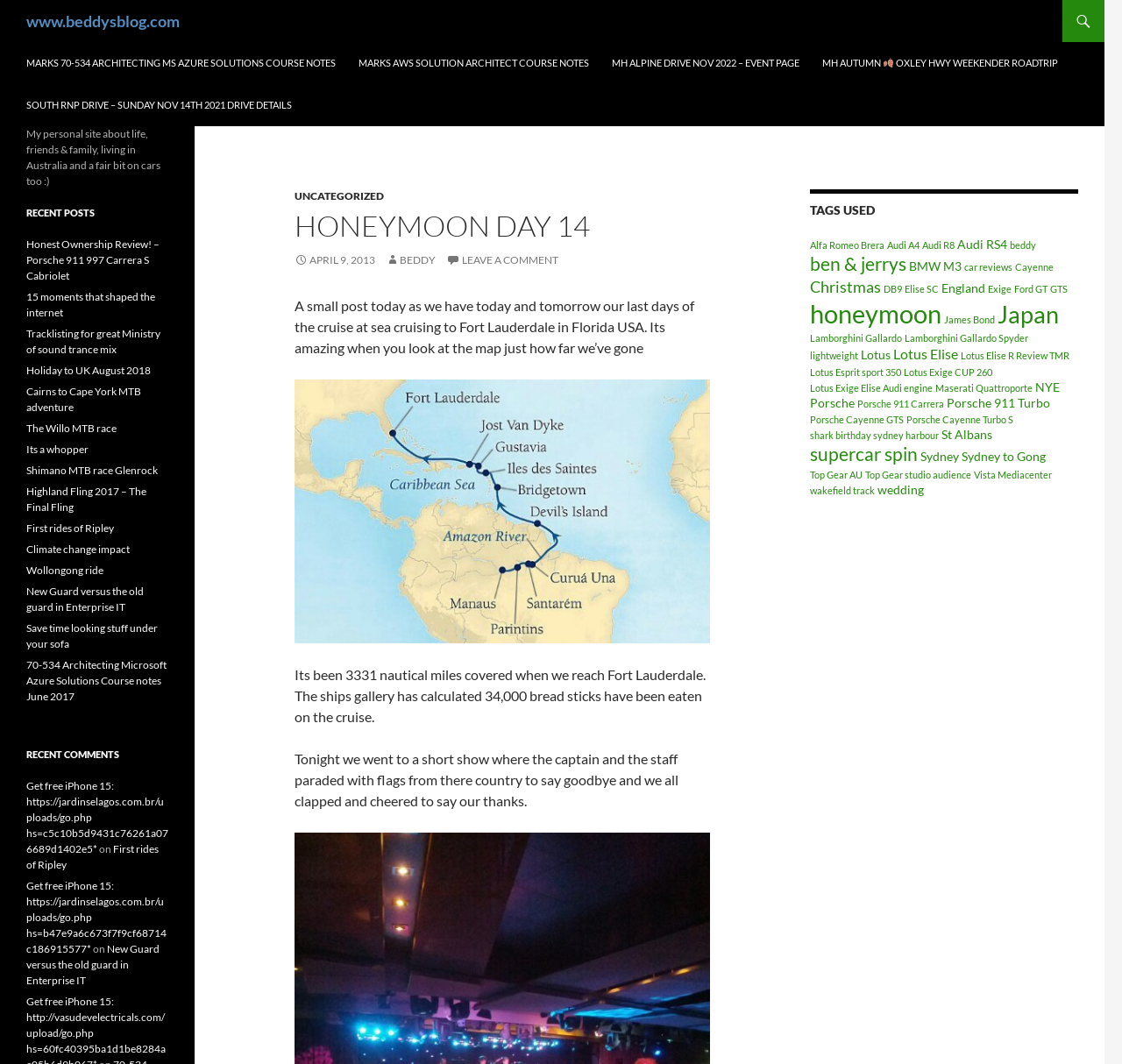What is the author's name?
Please answer the question with as much detail and depth as you can.

The author's name can be found in the link ' BEDDY' which is located under the header 'HONEYMOON DAY 14'.